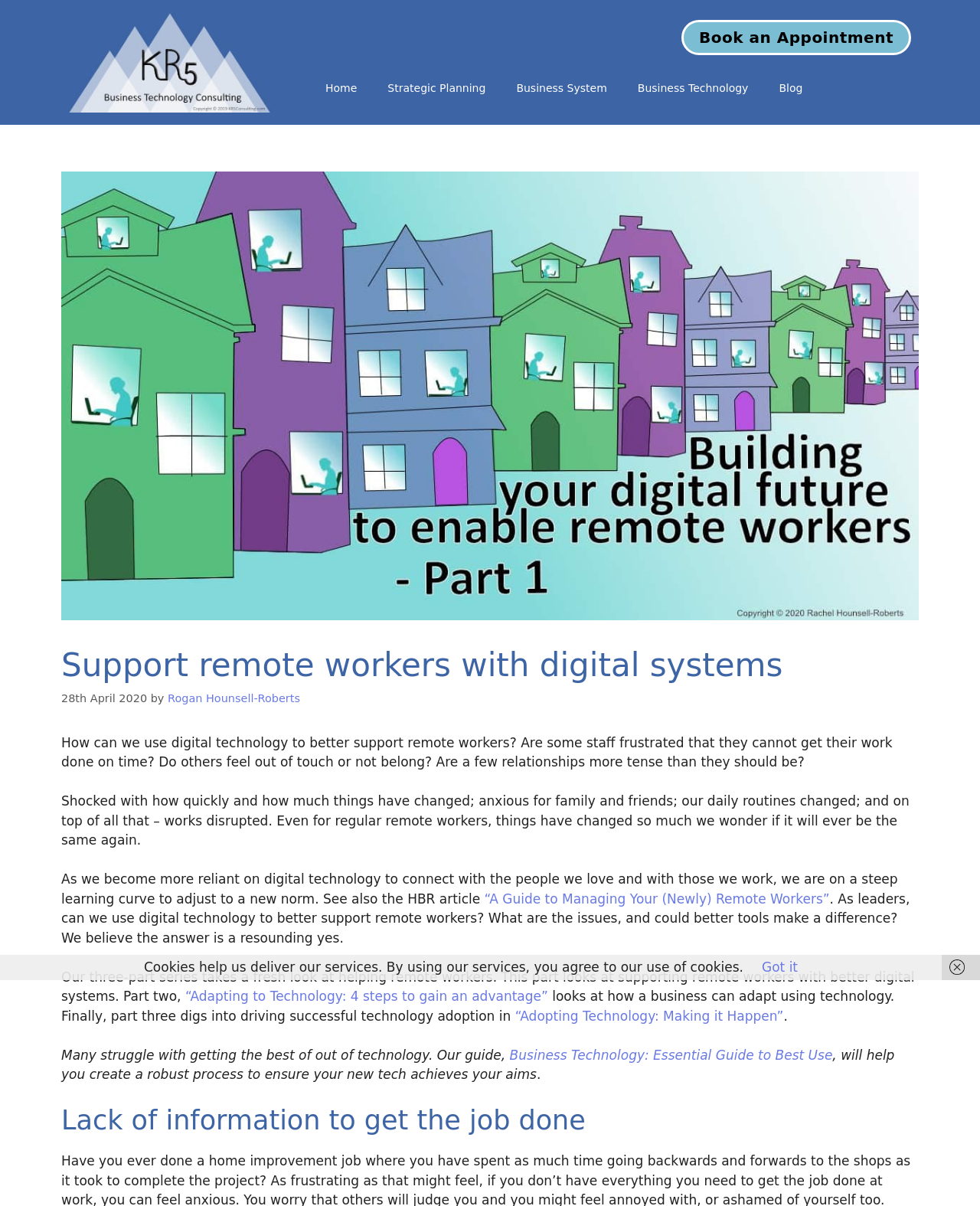Return the bounding box coordinates of the UI element that corresponds to this description: "Blog". The coordinates must be given as four float numbers in the range of 0 and 1, [left, top, right, bottom].

[0.779, 0.058, 0.835, 0.087]